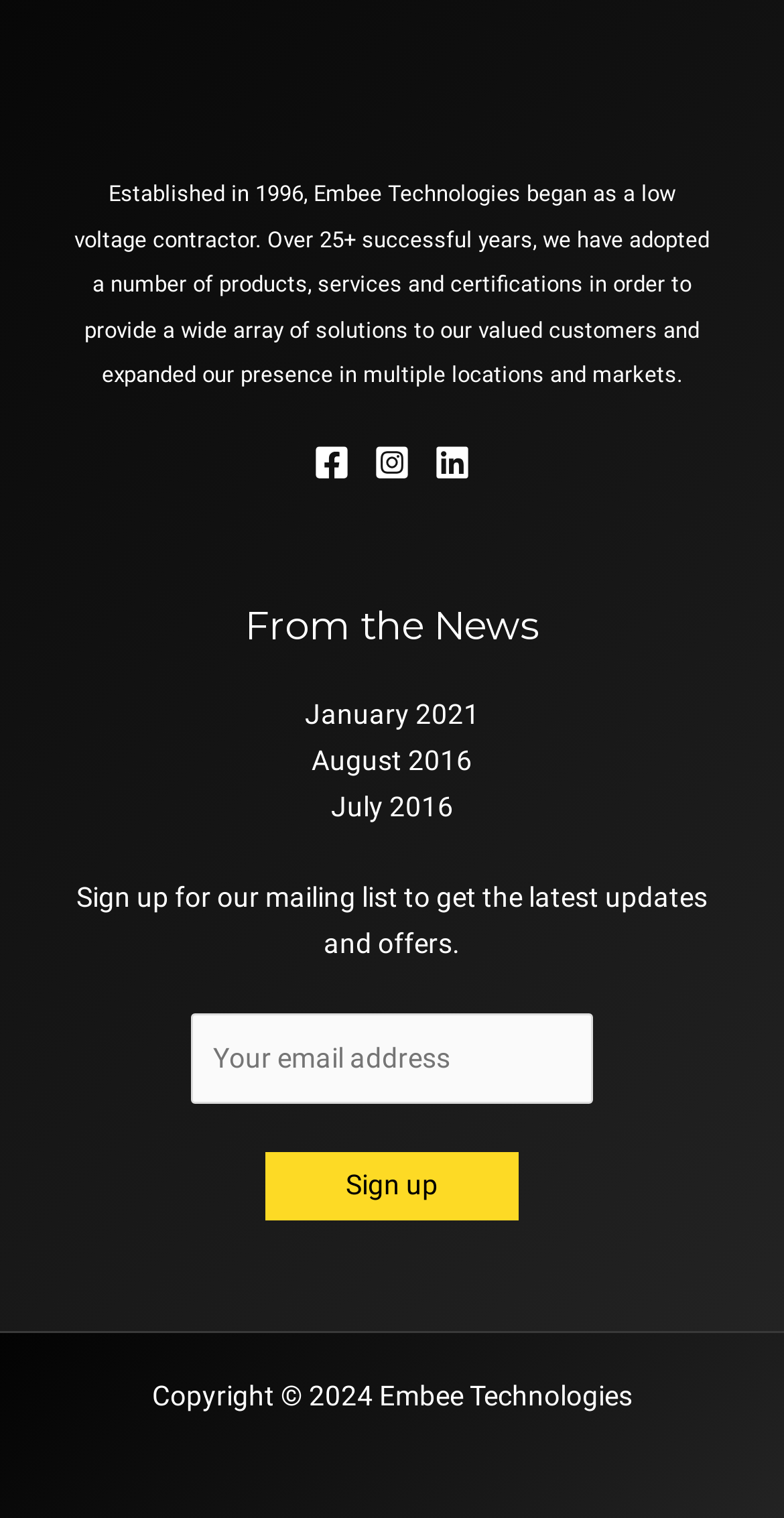Please identify the bounding box coordinates of the clickable region that I should interact with to perform the following instruction: "Click the Instagram link". The coordinates should be expressed as four float numbers between 0 and 1, i.e., [left, top, right, bottom].

[0.477, 0.293, 0.523, 0.317]